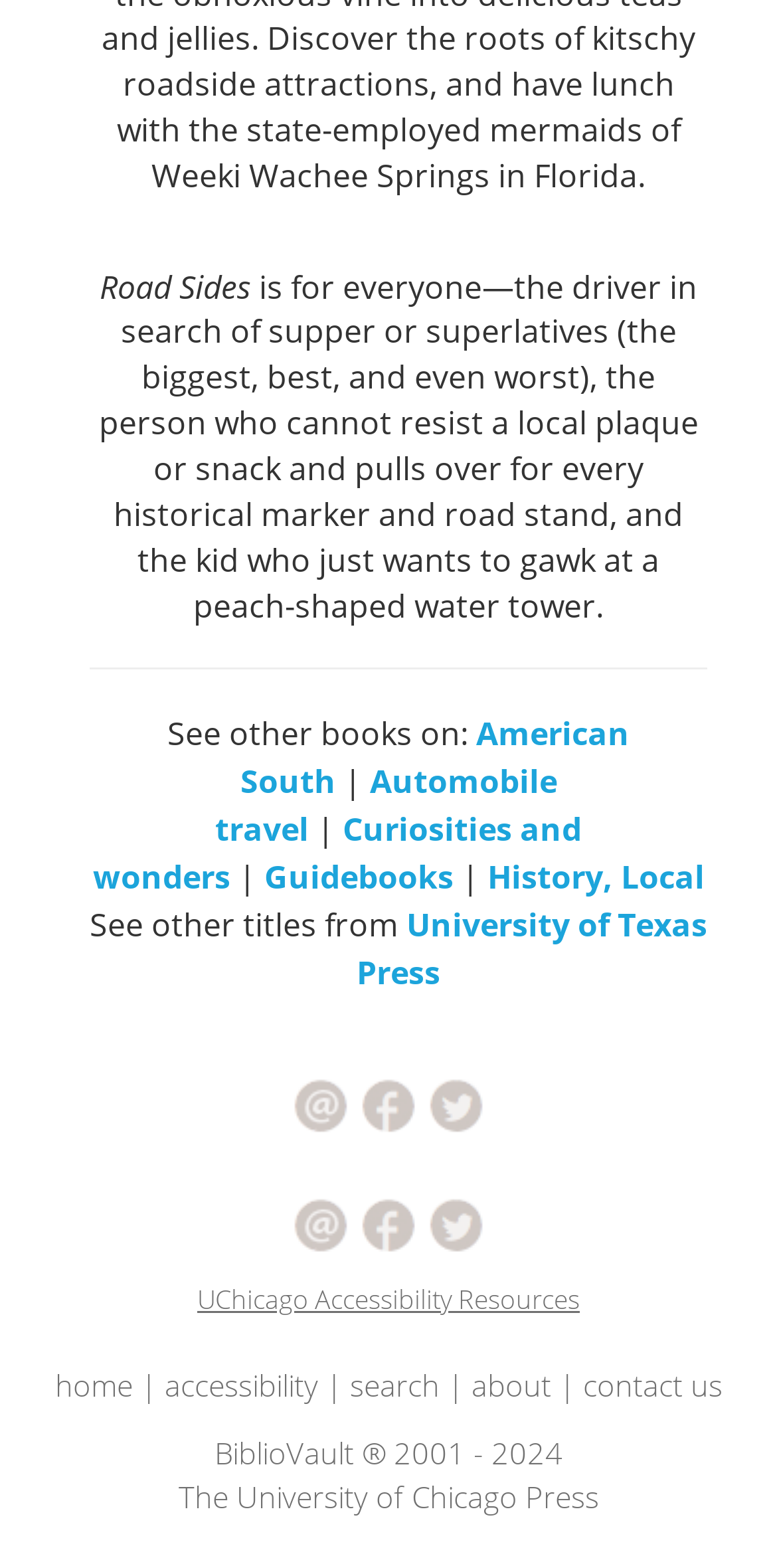Extract the bounding box coordinates of the UI element described by: "title="Send as an email"". The coordinates should include four float numbers ranging from 0 to 1, e.g., [left, top, right, bottom].

[0.374, 0.767, 0.451, 0.792]